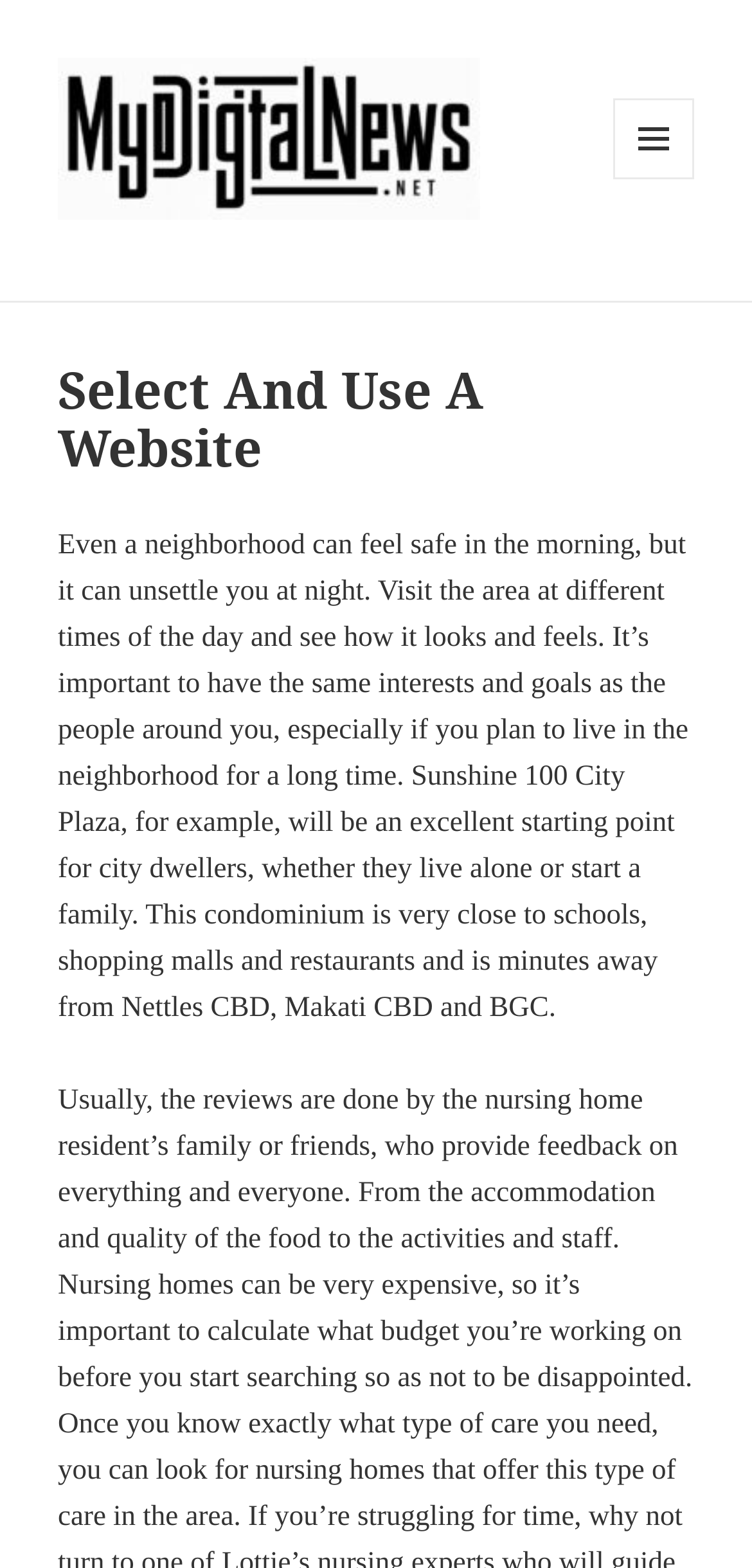Please locate the UI element described by "Menu and widgets" and provide its bounding box coordinates.

[0.815, 0.063, 0.923, 0.114]